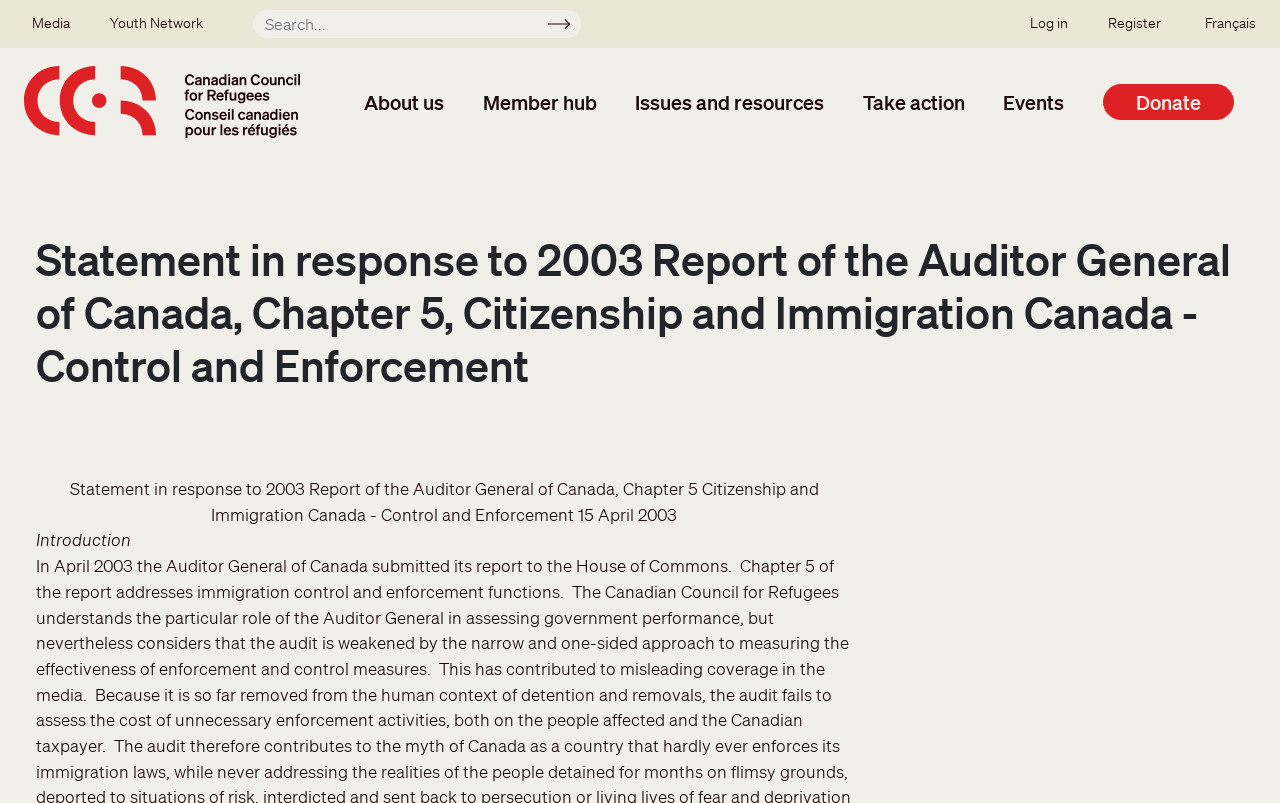Determine the title of the webpage and give its text content.

Statement in response to 2003 Report of the Auditor General of Canada, Chapter 5, Citizenship and Immigration Canada - Control and Enforcement